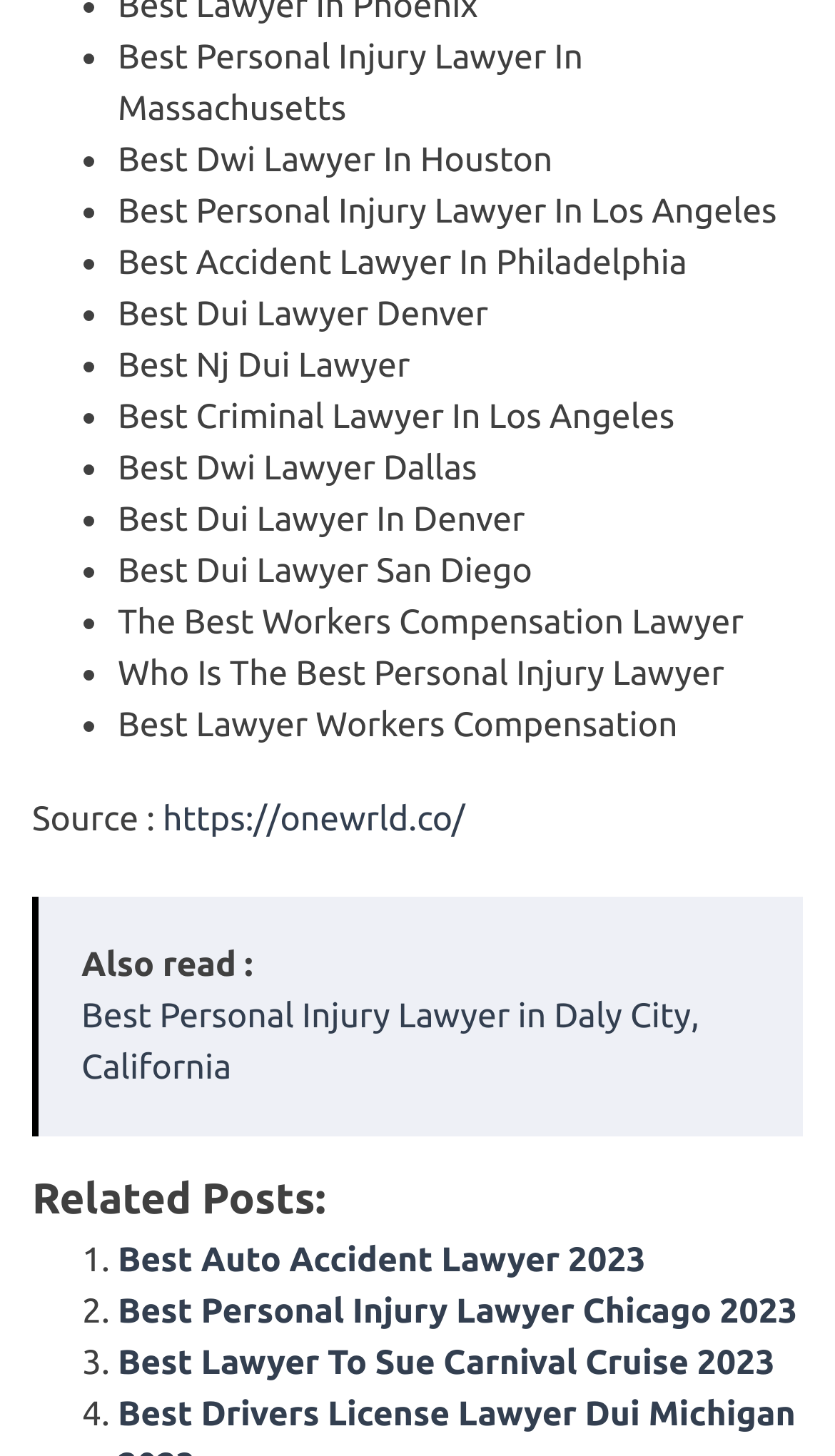Find and provide the bounding box coordinates for the UI element described with: "Best Lawyer In Columbia 2023".

[0.038, 0.818, 0.962, 0.877]